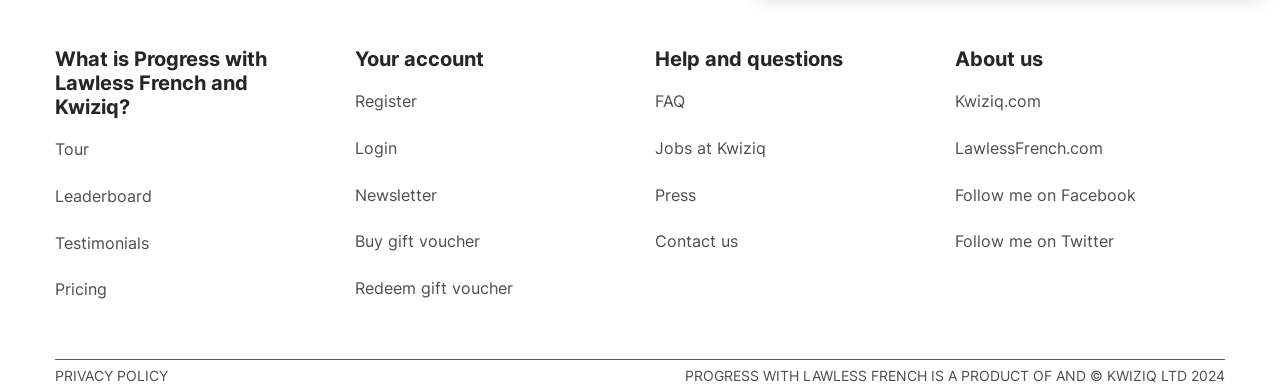How many links are there in the 'Your account' section?
Examine the image closely and answer the question with as much detail as possible.

I counted the number of links under the 'Your account' heading, which are 'Register', 'Login', 'Newsletter', 'Buy gift voucher', and 'Redeem gift voucher', totaling 5 links.